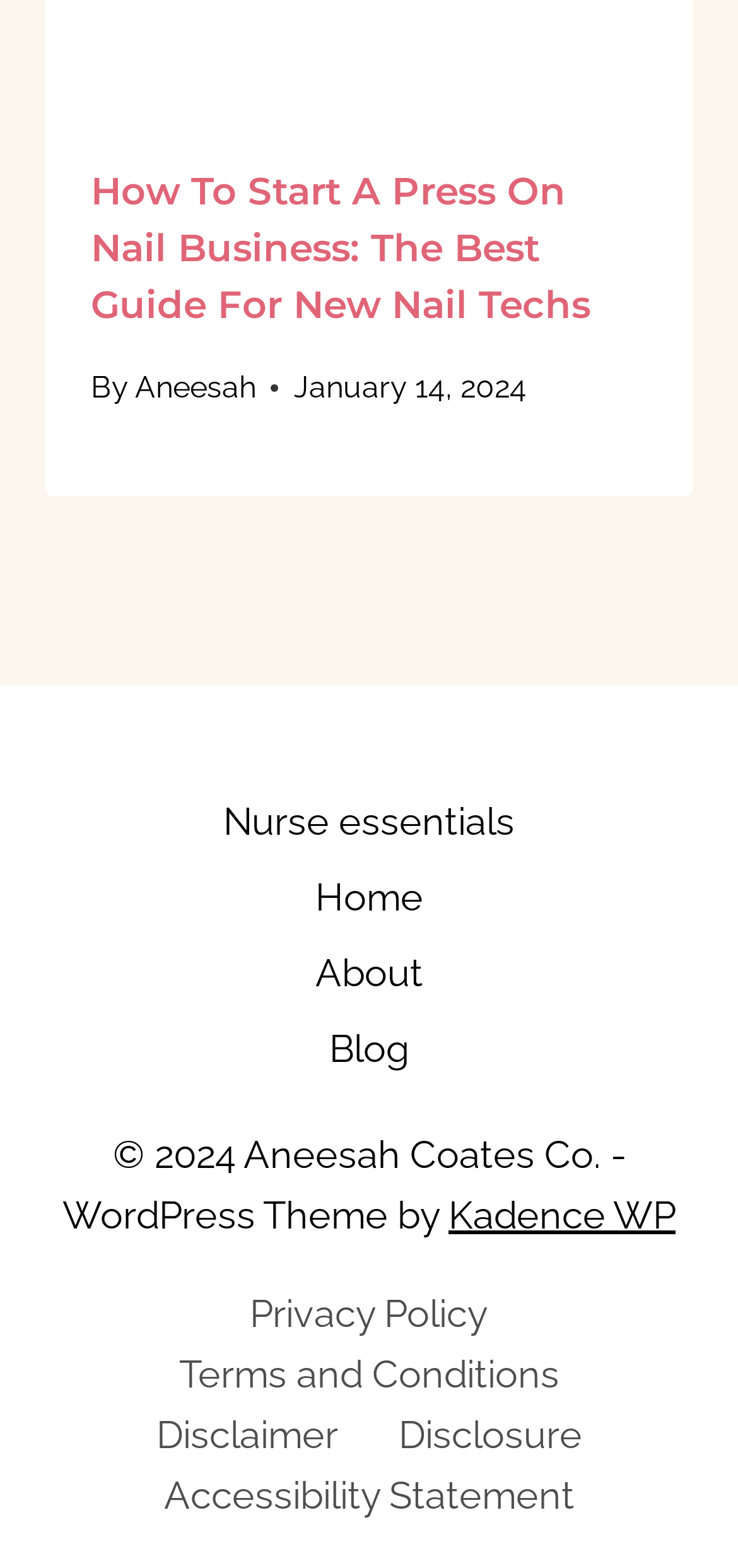Please identify the bounding box coordinates of the clickable area that will allow you to execute the instruction: "read the blog post title".

[0.123, 0.108, 0.8, 0.209]